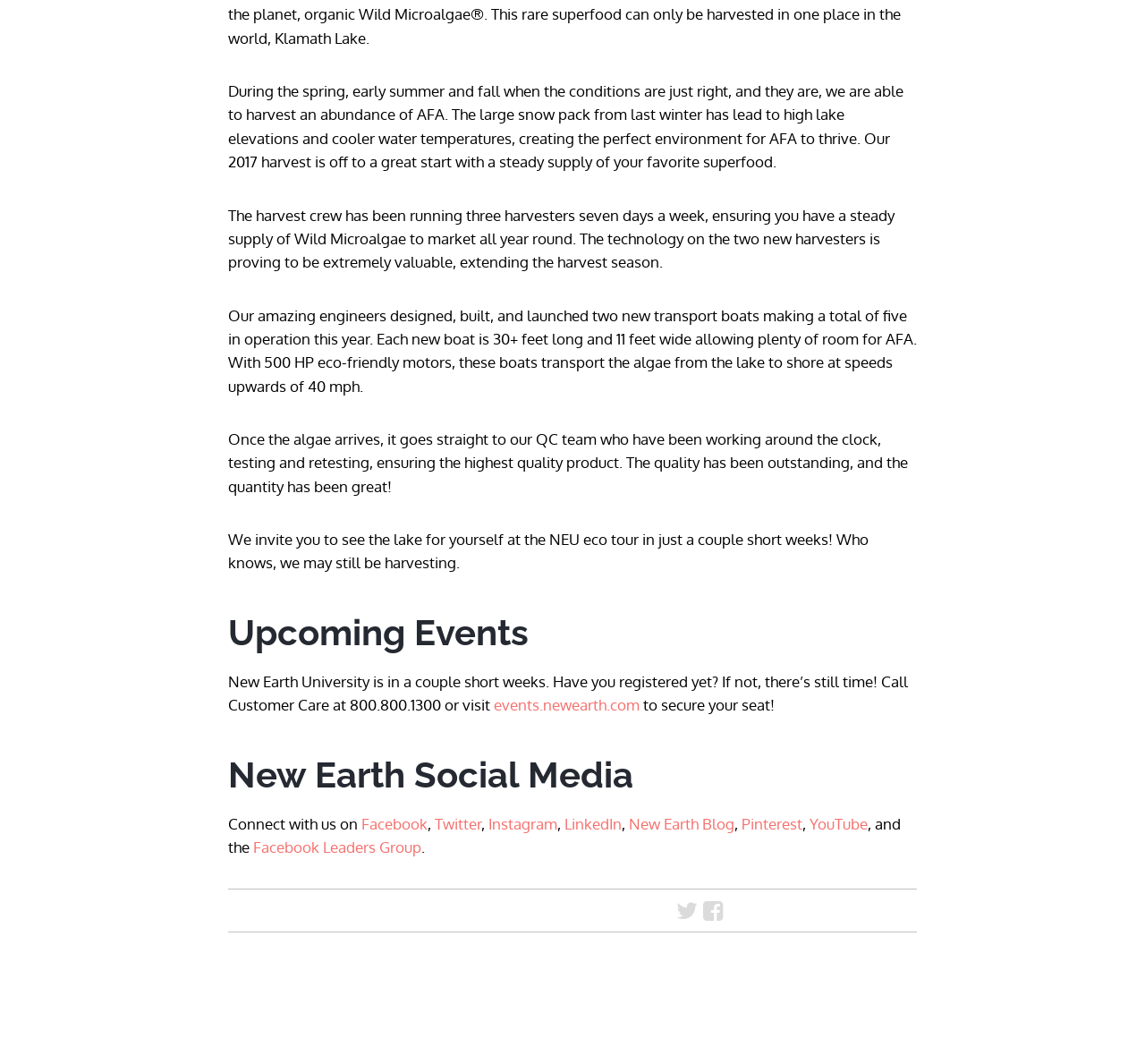Predict the bounding box coordinates of the area that should be clicked to accomplish the following instruction: "Join the Facebook Leaders Group". The bounding box coordinates should consist of four float numbers between 0 and 1, i.e., [left, top, right, bottom].

[0.221, 0.787, 0.368, 0.805]